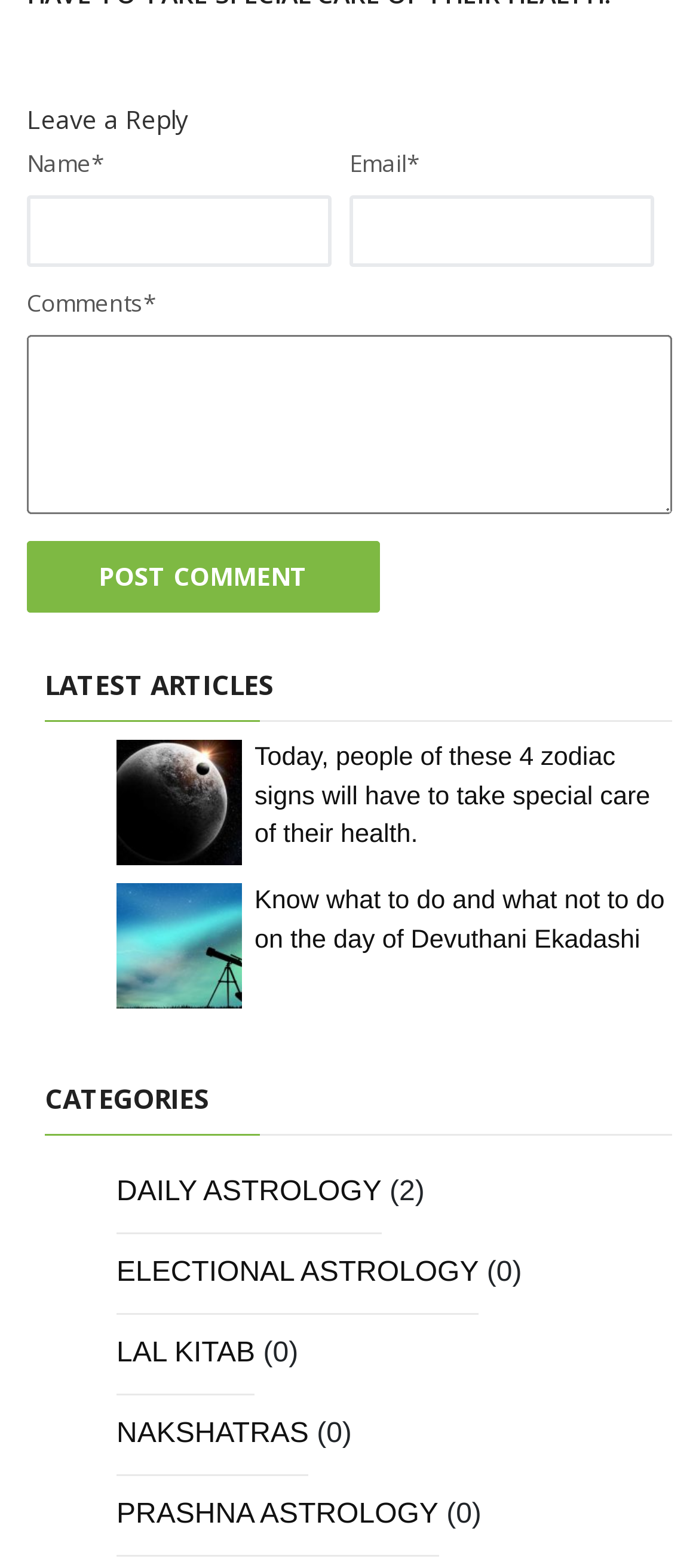Show me the bounding box coordinates of the clickable region to achieve the task as per the instruction: "Write your comments".

[0.038, 0.183, 0.205, 0.204]